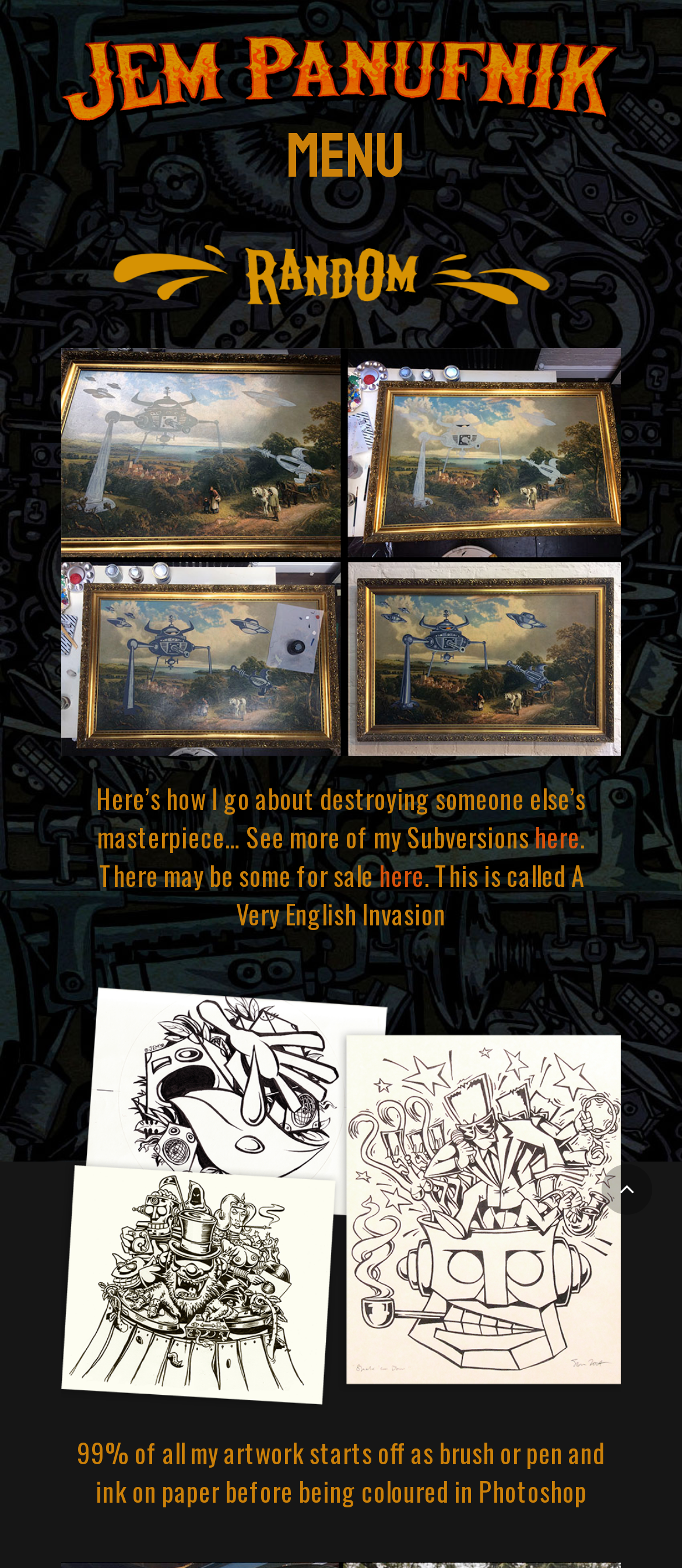Illustrate the webpage with a detailed description.

The webpage is about Jem Panufnik, an artist who creates artwork by destroying someone else's masterpiece. At the top left of the page, there is a link to Jem Panufnik's profile, accompanied by an image with the same name. 

To the right of the profile link, there is a navigation menu link that is not expanded. The menu link has a label "MENU" above it. 

Below the navigation menu, there is a section that describes Jem Panufnik's artwork process. The section starts with a link to view a larger image, followed by a paragraph of text that explains how Jem Panufnik destroys someone else's masterpiece to create their artwork. The paragraph contains two links to "here" and a sentence that mentions some artwork may be for sale. 

Below the paragraph, there is another link to view a larger image, followed by a sentence that describes a specific artwork called "A Very English Invasion". 

At the bottom of the page, there is a paragraph of text that explains Jem Panufnik's artwork process in more detail, mentioning that most of their artwork starts as brush or pen and ink on paper before being colored in Photoshop. 

Finally, at the bottom right of the page, there is a link with two icons, but its purpose is unclear.